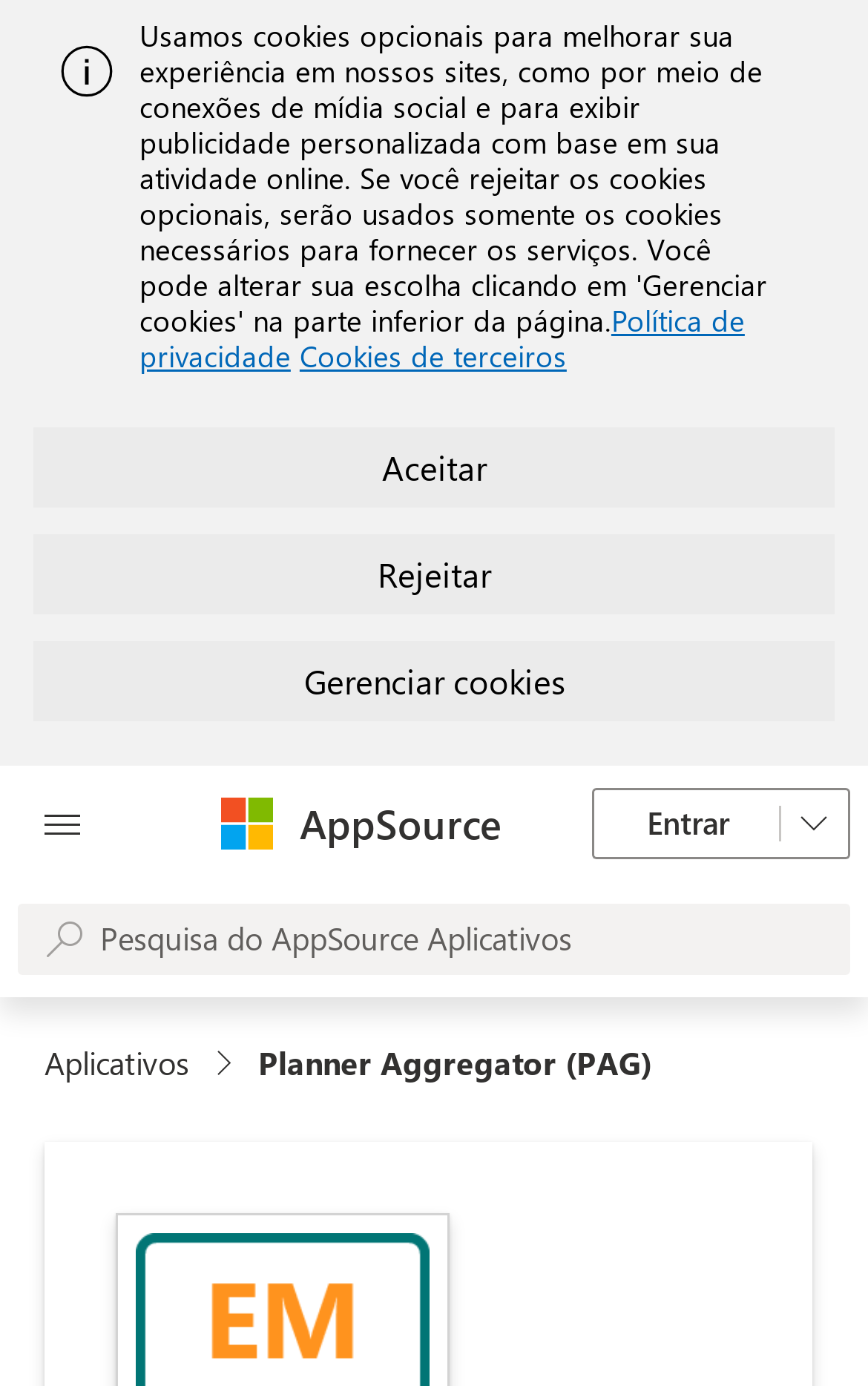Generate a thorough description of the webpage.

The webpage is a manager view of all plans and tasks in a company, providing a comprehensive overview. At the top, there is an alert section that takes up about half of the screen's height, containing an image and some text. Below the alert section, there are three buttons lined up horizontally, labeled "Aceitar", "Rejeitar", and "Gerenciar cookies", which are related to cookie management. 

To the right of the alert section, there are two links, "Política de privacidade" and "Cookies de terceiros", which are likely related to privacy policies. 

Further down, there is a button labeled "Botão Abrir todos os painéis" and a link to "Microsoft" accompanied by an image of the Microsoft logo. Next to it, there is a button labeled "AppSource". 

On the right side of the page, there is a login section with a button labeled "Entrar" and another button labeled "Outras opções de logon". 

Below the login section, there is a search bar that takes up almost the entire width of the page, with a disabled search box labeled "Pesquisa do AppSource Aplicativos". 

Finally, at the bottom of the page, there is a navigation section with breadcrumbs, containing a link labeled "Aplicativos link breadcrumb region" and a heading with the text "Planner Aggregator (PAG)".